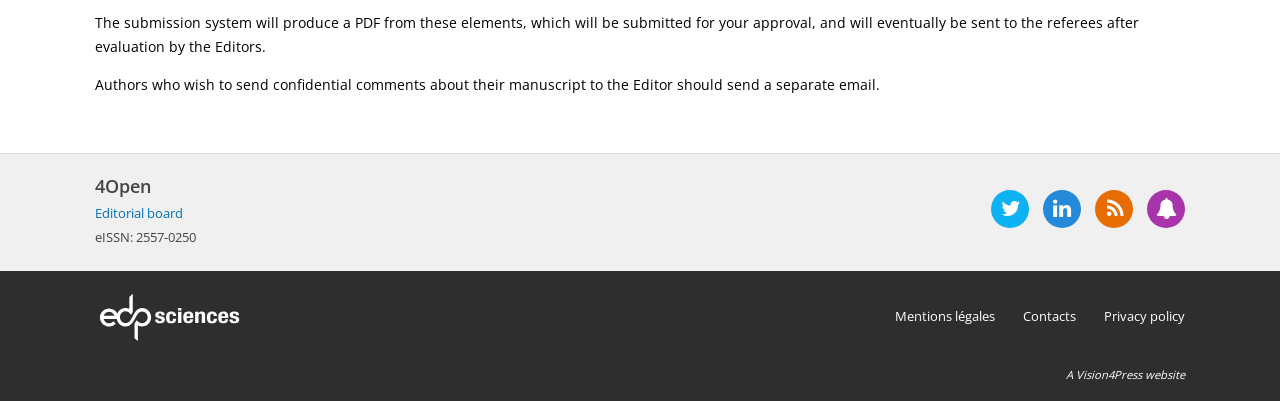By analyzing the image, answer the following question with a detailed response: How many social media links are available?

There are four social media links available, represented by icons, at the bottom of the page, which can be used to connect with the journal on various social media platforms.